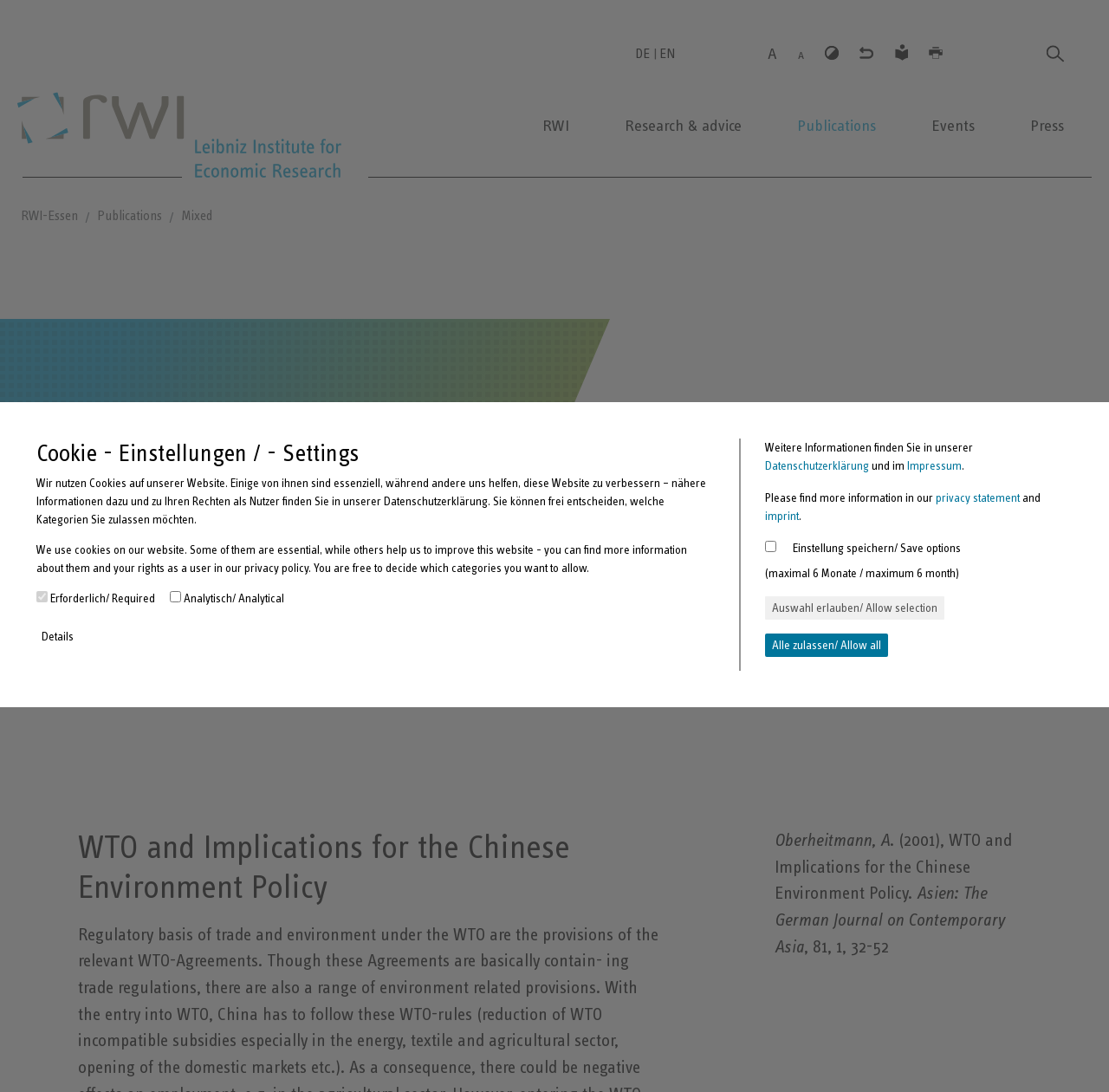Provide a one-word or short-phrase response to the question:
What is the language of the webpage?

German and English